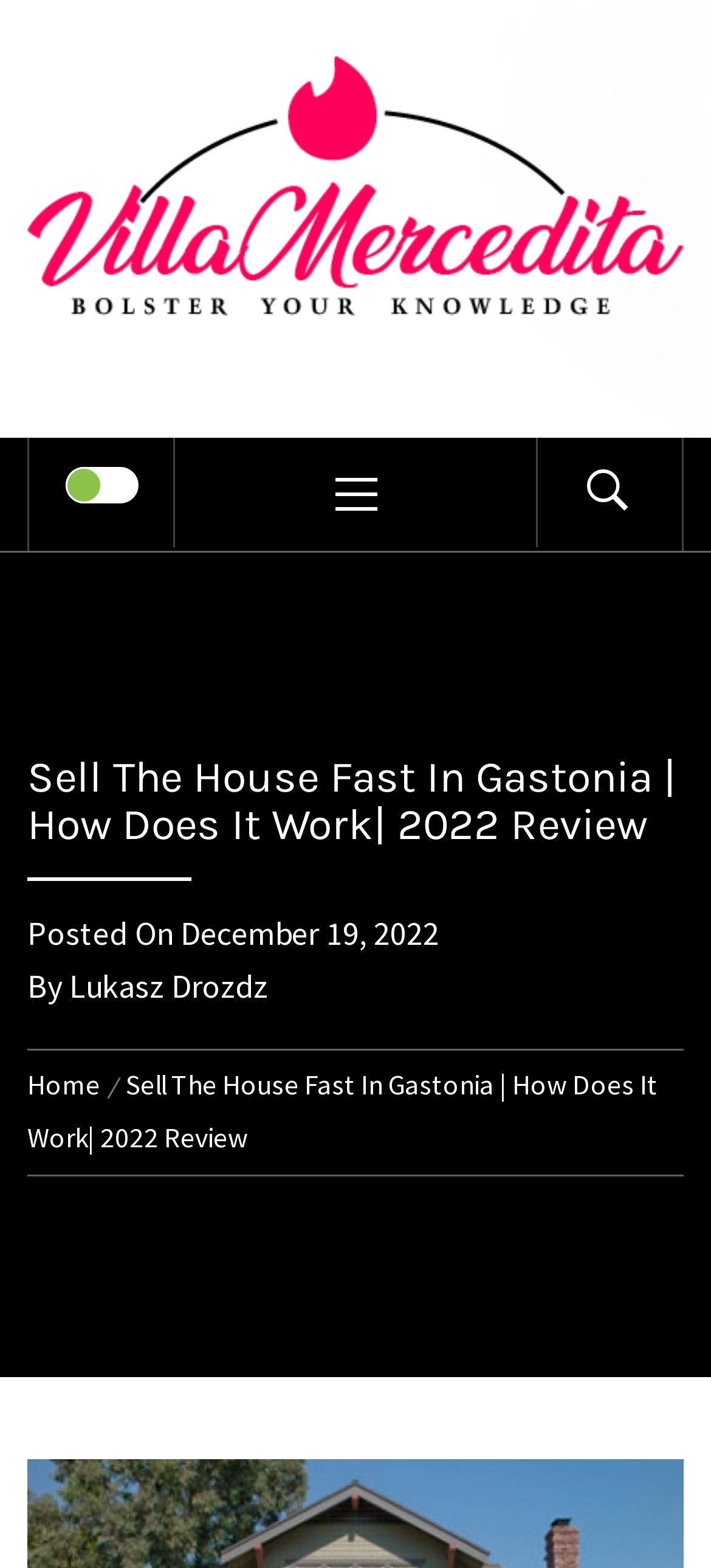Provide the bounding box coordinates of the HTML element this sentence describes: "Home".

[0.038, 0.681, 0.159, 0.703]